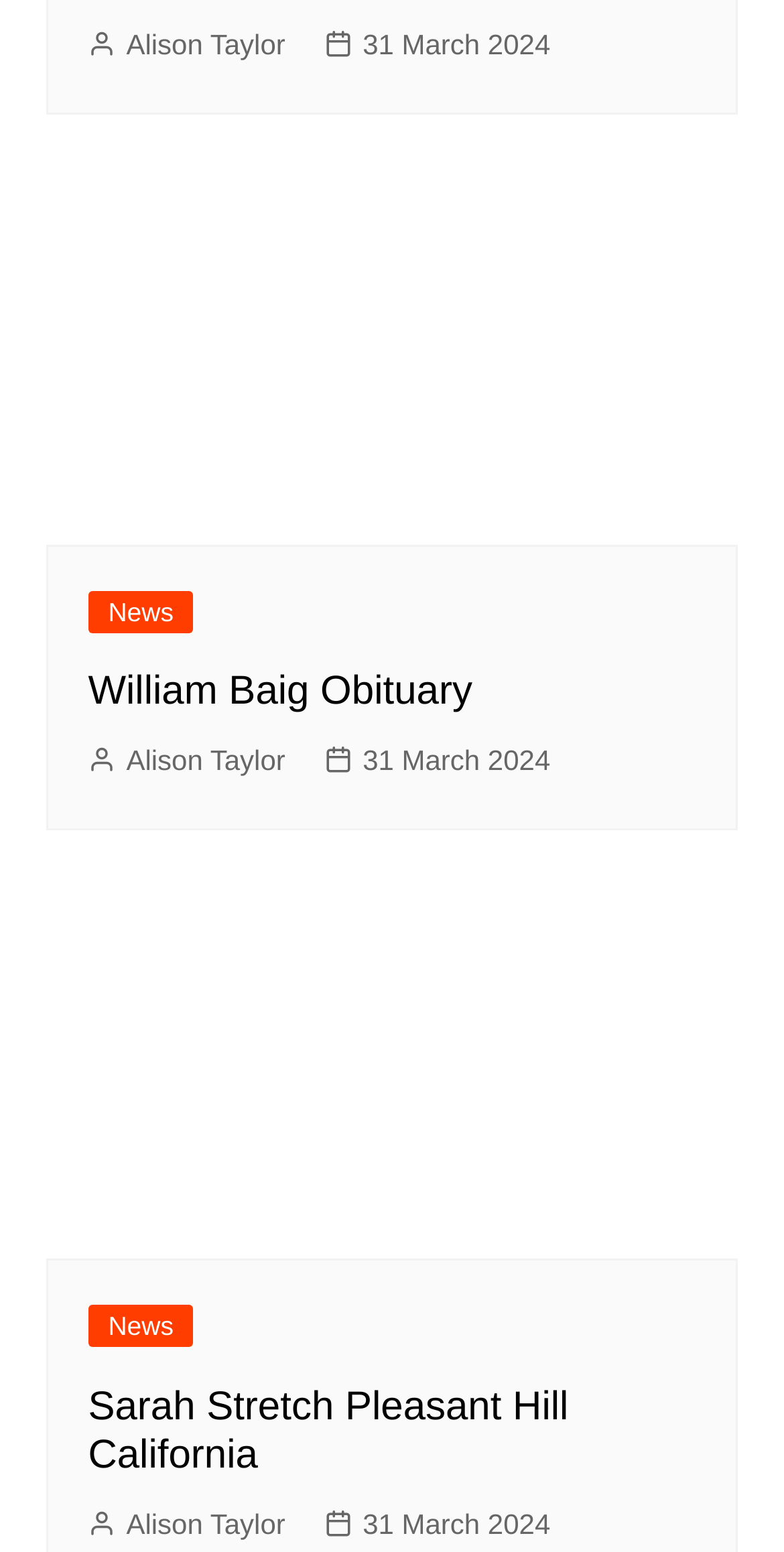Please specify the bounding box coordinates of the clickable region to carry out the following instruction: "View Sarah Stretch's profile". The coordinates should be four float numbers between 0 and 1, in the format [left, top, right, bottom].

[0.112, 0.891, 0.888, 0.953]